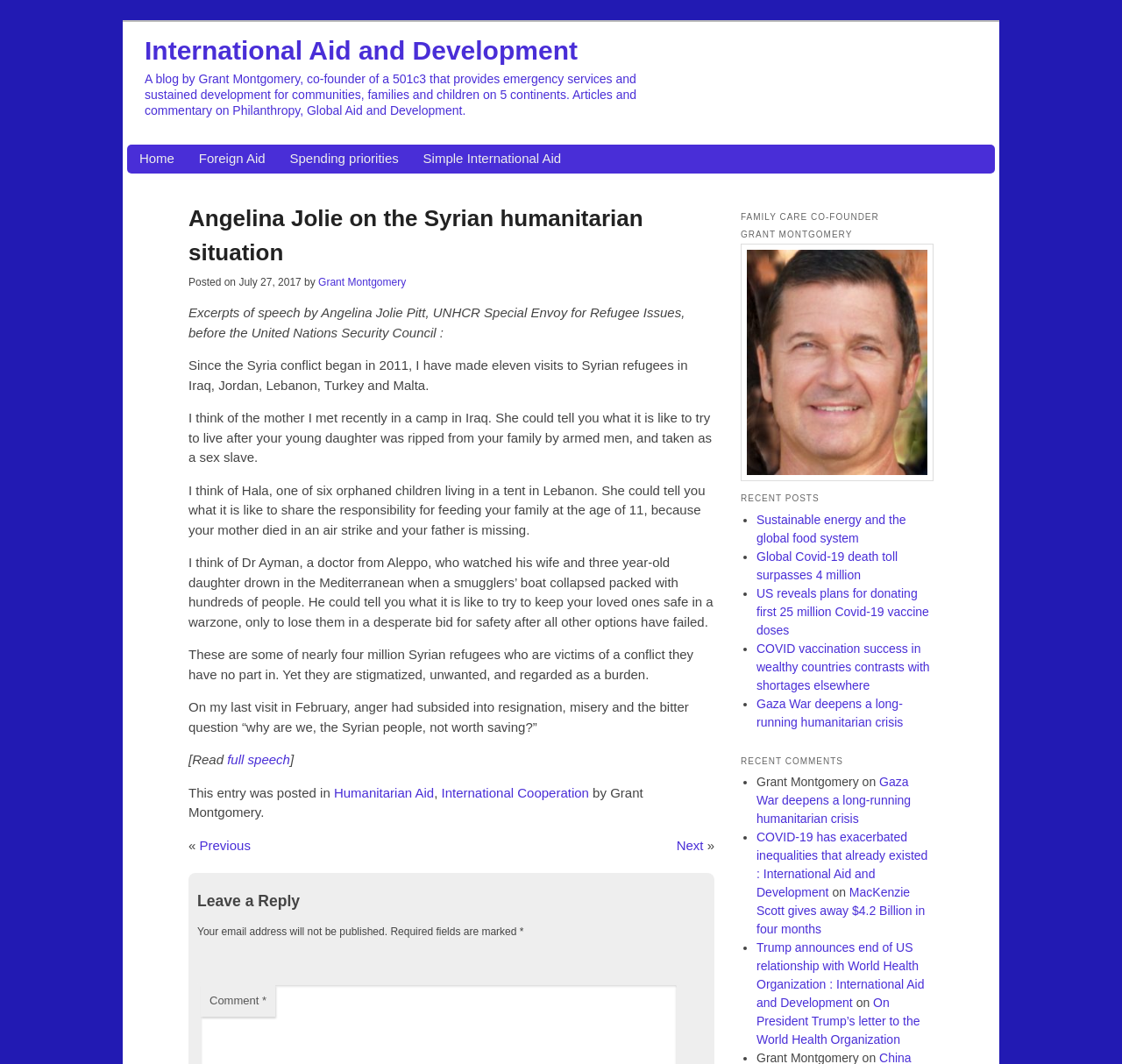Please answer the following question using a single word or phrase: 
Who is the author of the blog?

Grant Montgomery